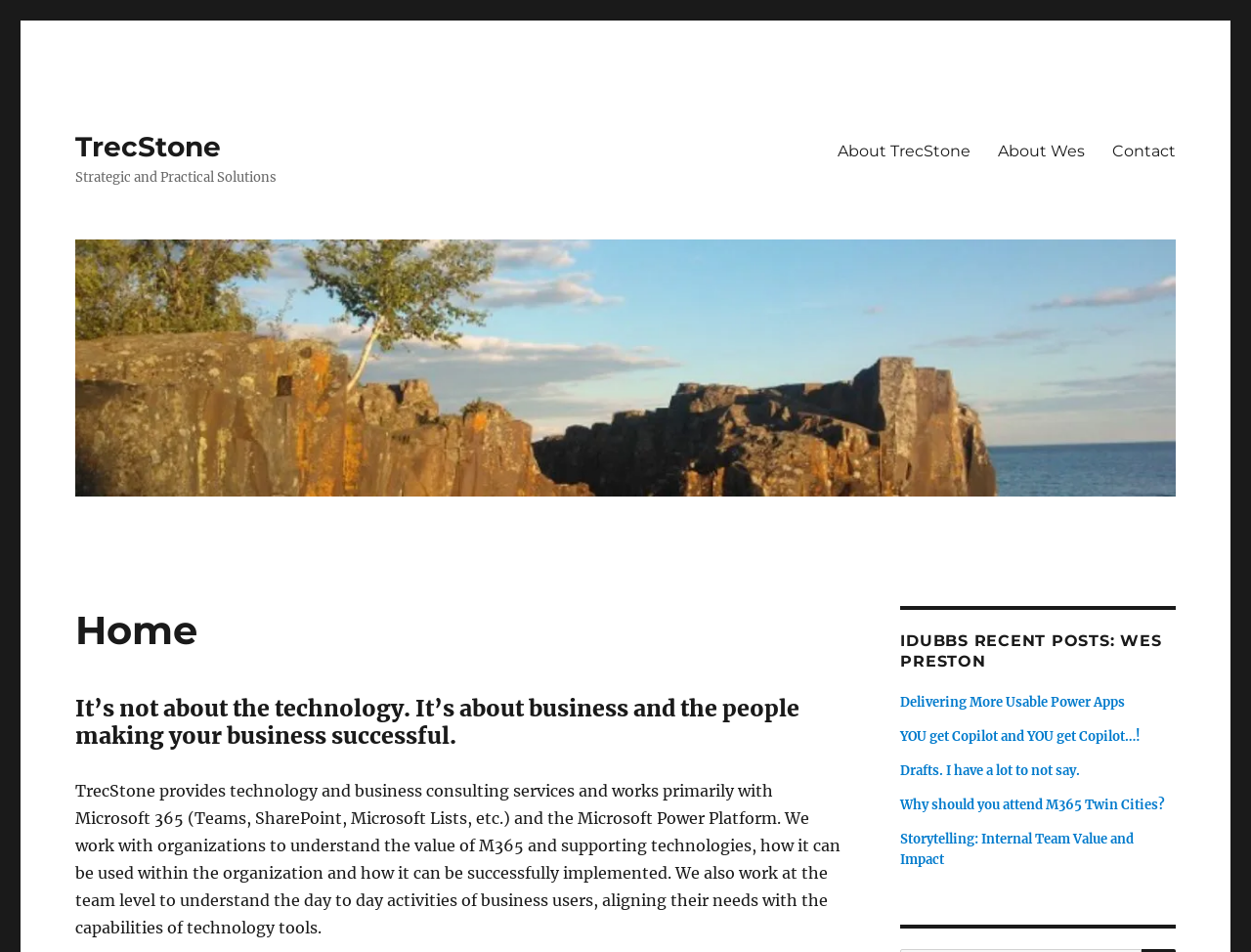What is the focus of TrecStone's work?
Based on the image content, provide your answer in one word or a short phrase.

Business and people